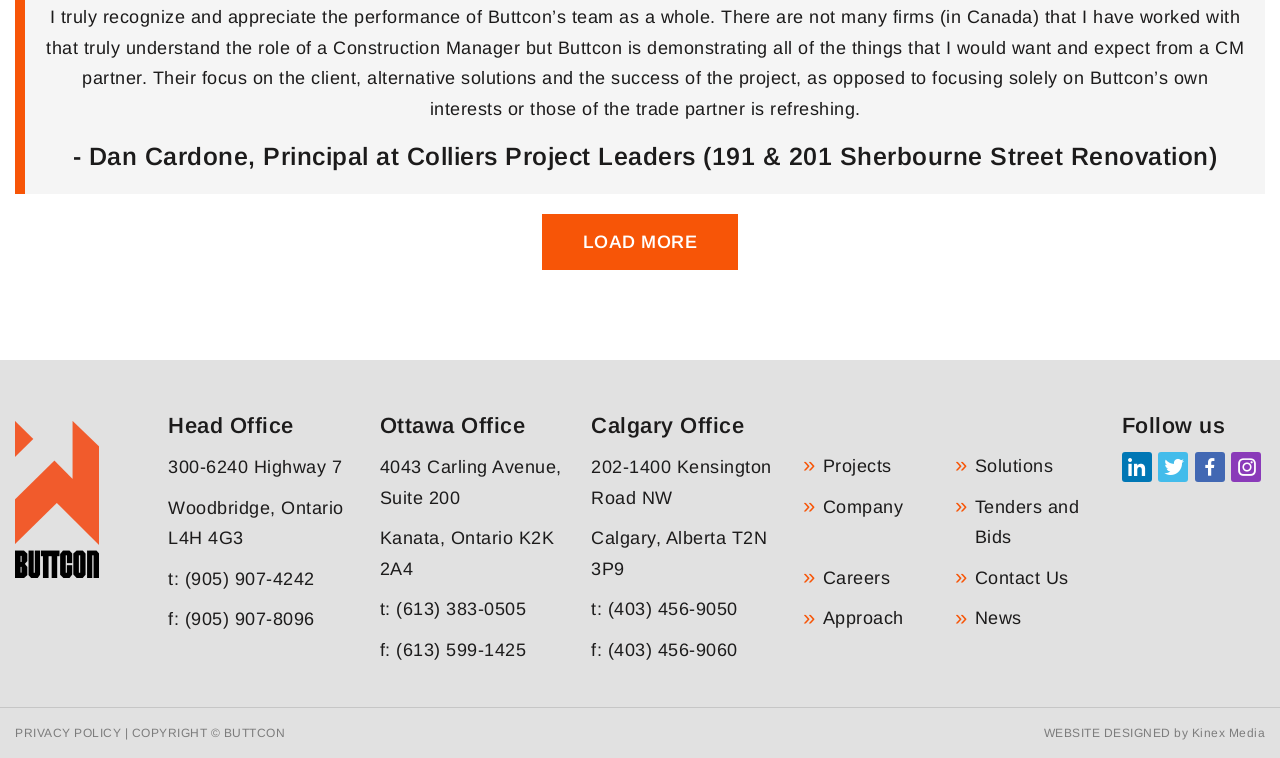Find the bounding box coordinates for the area you need to click to carry out the instruction: "Click the 'LOAD MORE' button". The coordinates should be four float numbers between 0 and 1, indicated as [left, top, right, bottom].

[0.423, 0.282, 0.577, 0.357]